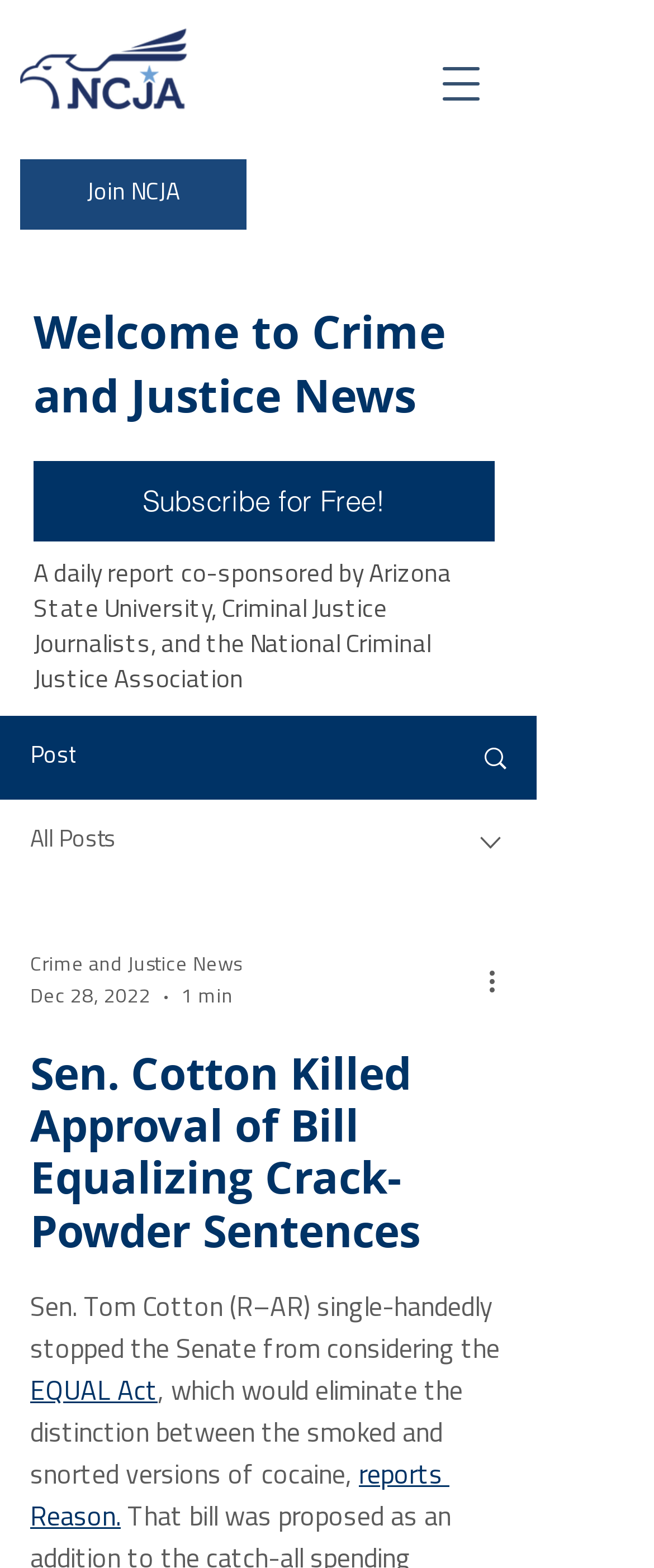Determine the bounding box coordinates for the element that should be clicked to follow this instruction: "Click the EQUAL Act link". The coordinates should be given as four float numbers between 0 and 1, in the format [left, top, right, bottom].

[0.046, 0.88, 0.241, 0.897]